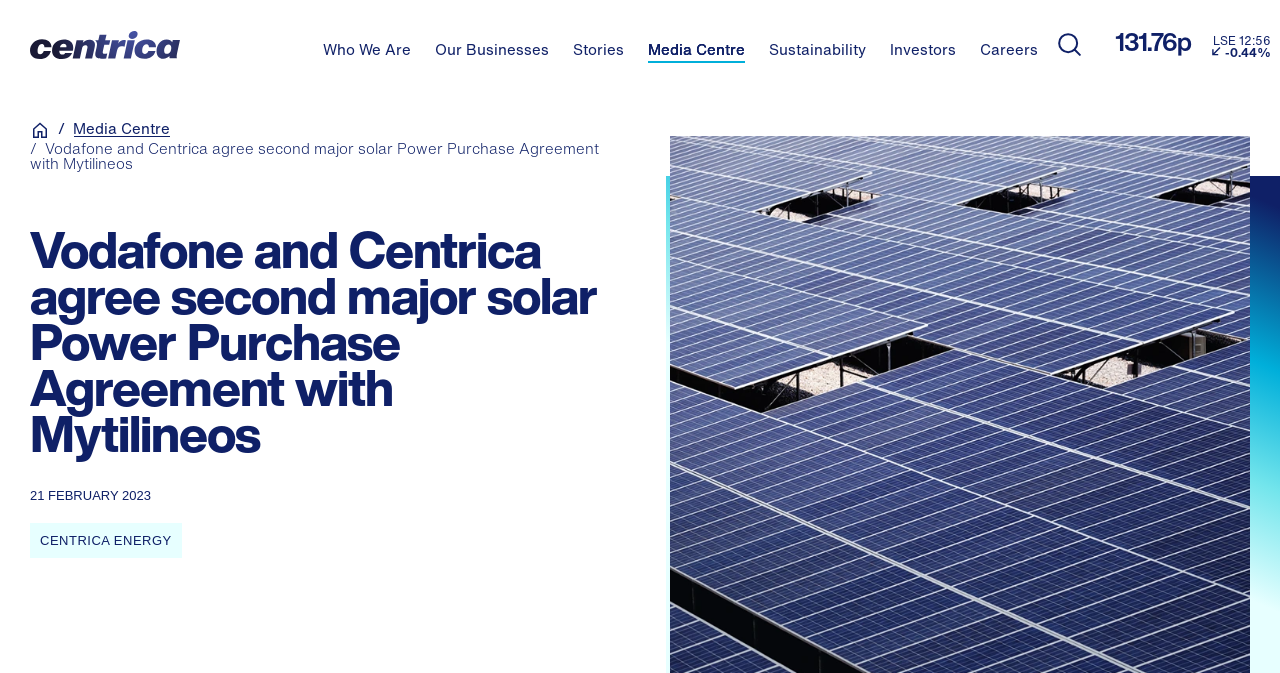Provide a comprehensive description of the webpage.

The webpage appears to be a news article or press release from Vodafone, with a focus on a recent agreement with Centrica and Mytilineos regarding a solar Power Purchase Agreement. 

At the top of the page, there is a navigation menu with several buttons, including "Who We Are", "Our Businesses", "Stories", "Media Centre", "Sustainability", "Investors", and "Careers", which are aligned horizontally and take up about half of the page width. 

Below the navigation menu, there is a search button on the right side, accompanied by a text input field. To the left of the search button, there are three lines of text displaying stock market information, including the current stock price, the time of the last update, and the percentage change.

Further down the page, there is a prominent heading that repeats the title of the article, "Vodafone and Centrica agree second major solar Power Purchase Agreement with Mytilineos". Below the heading, there is a timestamp indicating that the article was published on 21 February 2023. 

On the top-left corner of the page, there is a link to "Home" and a link to the "Media Centre", which is likely the section of the website where this article is located. There is also a link to the current article itself, which may be a breadcrumb or a way to reload the page. 

Finally, there is an image and a link to "Centrica" on the top-right corner of the page, which may be a logo or a link to Centrica's website.